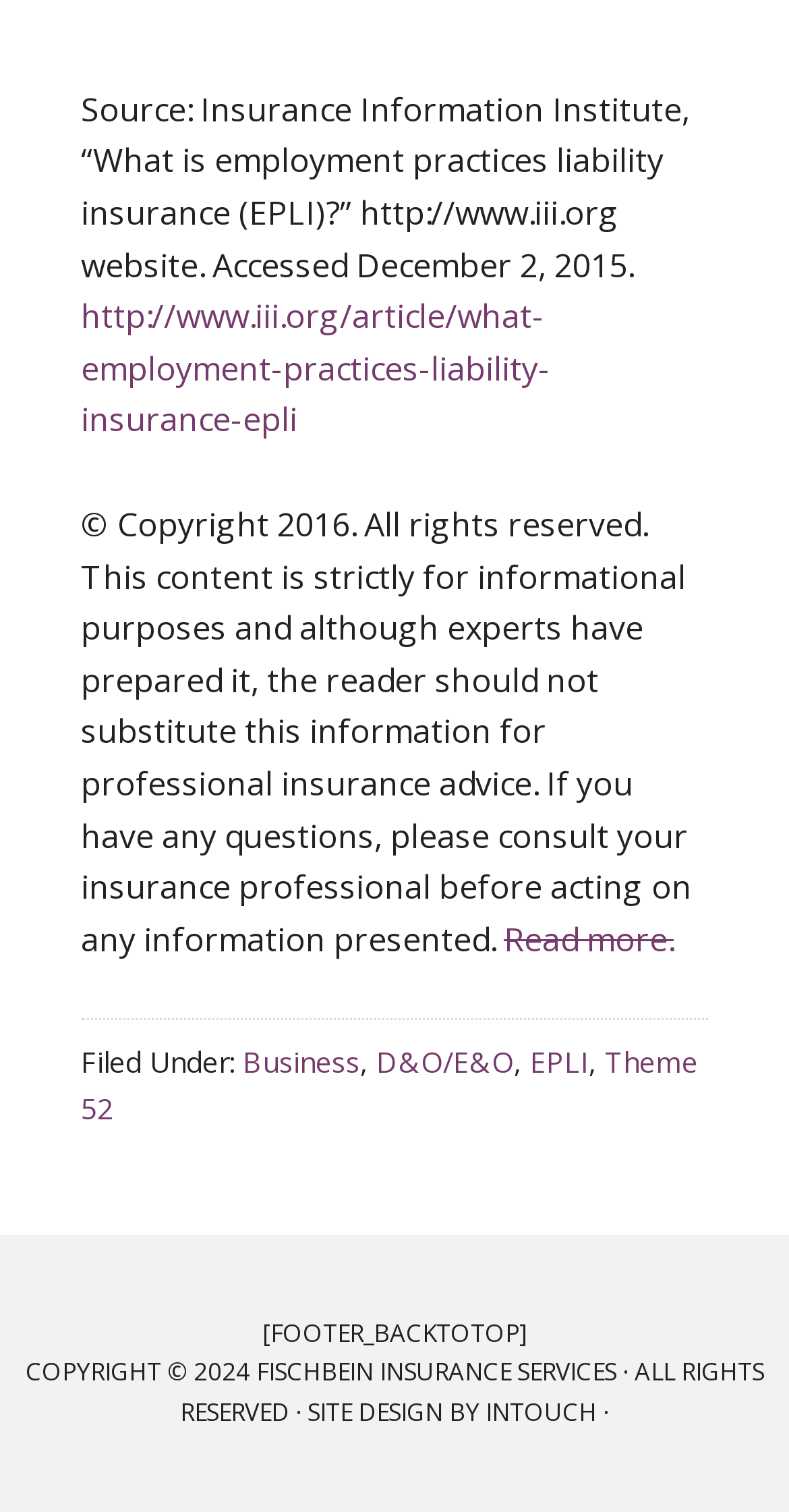Bounding box coordinates must be specified in the format (top-left x, top-left y, bottom-right x, bottom-right y). All values should be floating point numbers between 0 and 1. What are the bounding box coordinates of the UI element described as: SITE DESIGN BY INTOUCH

[0.39, 0.922, 0.764, 0.944]